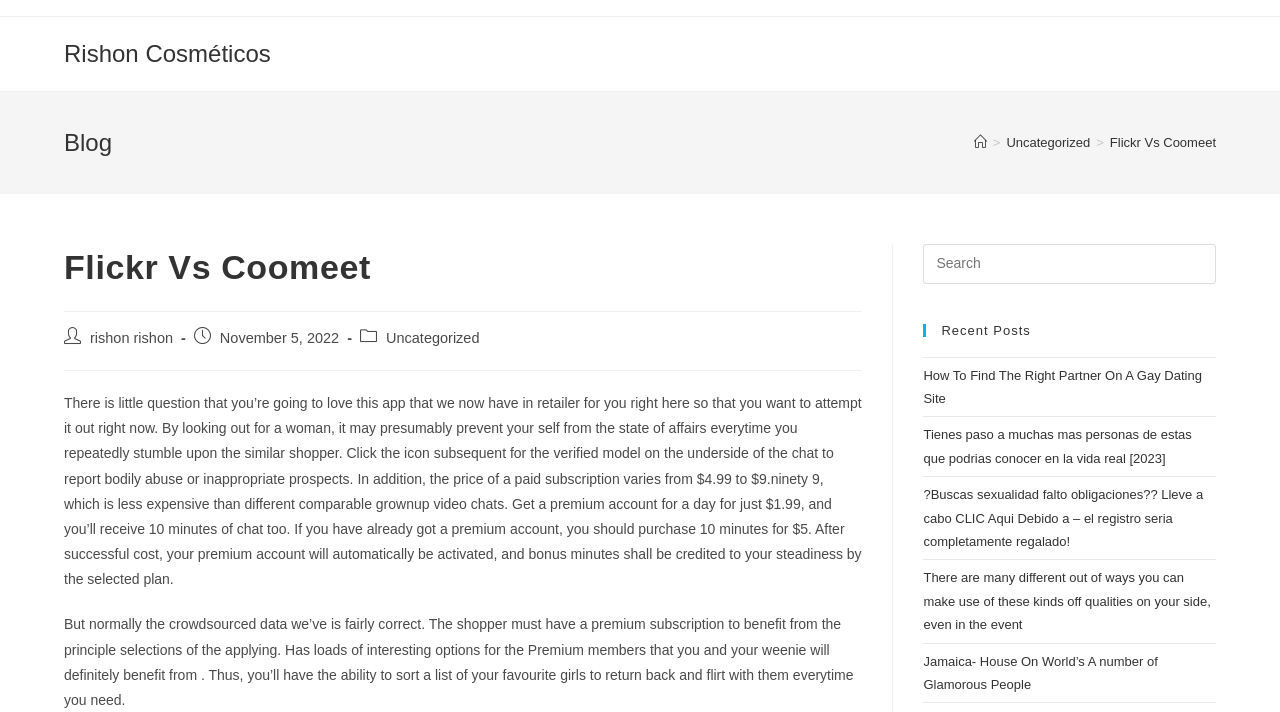Identify the bounding box of the UI component described as: "Uncategorized".

[0.302, 0.464, 0.375, 0.486]